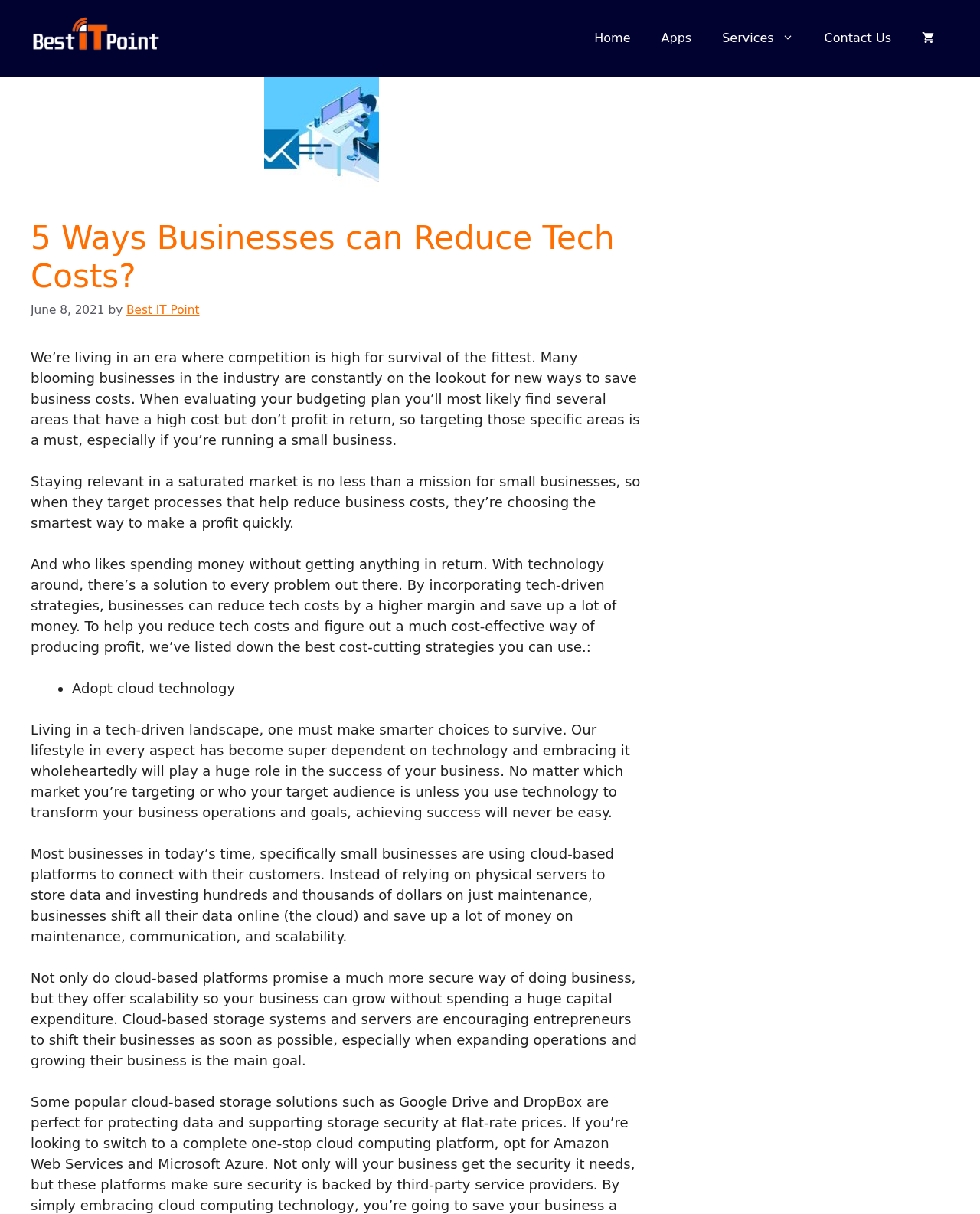What is the main goal of small businesses? Please answer the question using a single word or phrase based on the image.

Survival